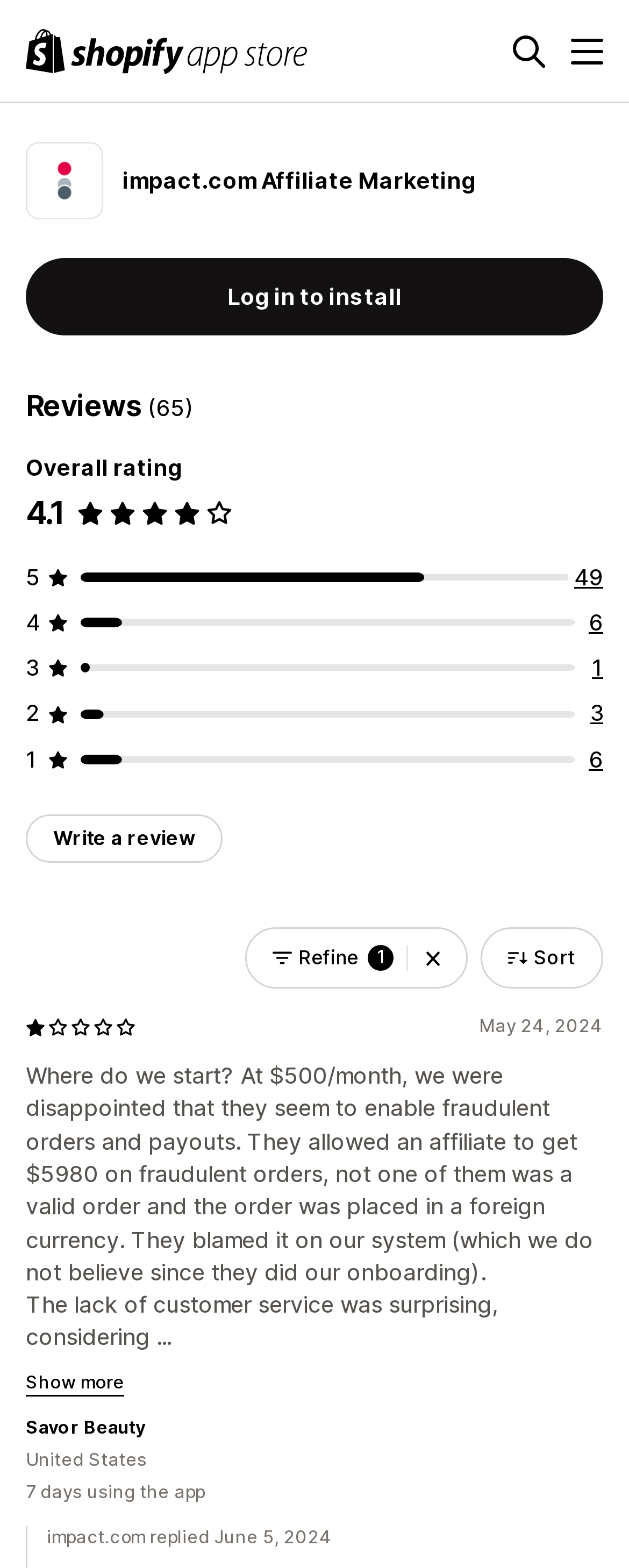Please find the bounding box coordinates of the clickable region needed to complete the following instruction: "Write a review". The bounding box coordinates must consist of four float numbers between 0 and 1, i.e., [left, top, right, bottom].

[0.041, 0.519, 0.354, 0.55]